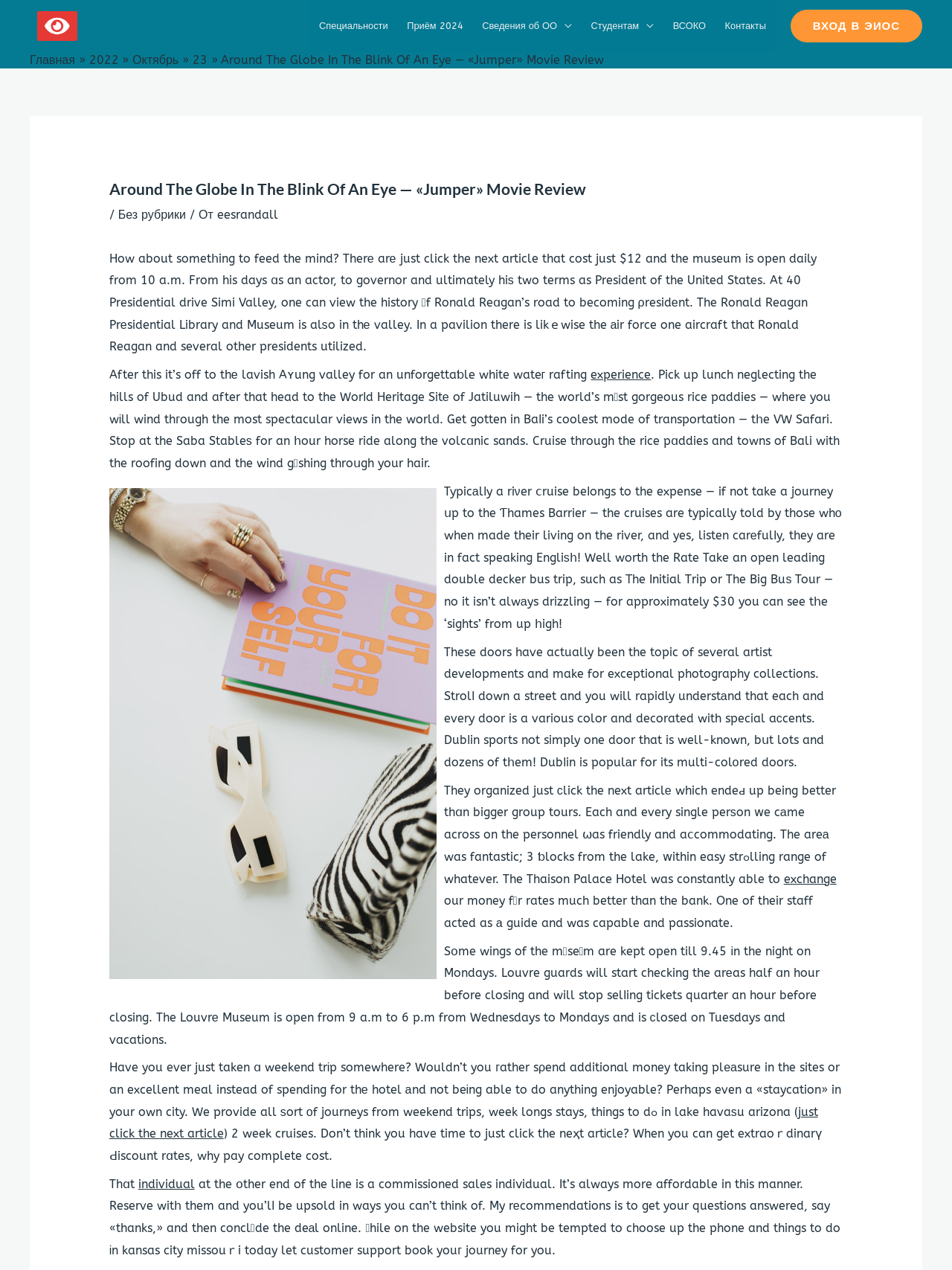Find the bounding box coordinates of the area to click in order to follow the instruction: "Click the 'Специальности' link".

[0.325, 0.0, 0.417, 0.041]